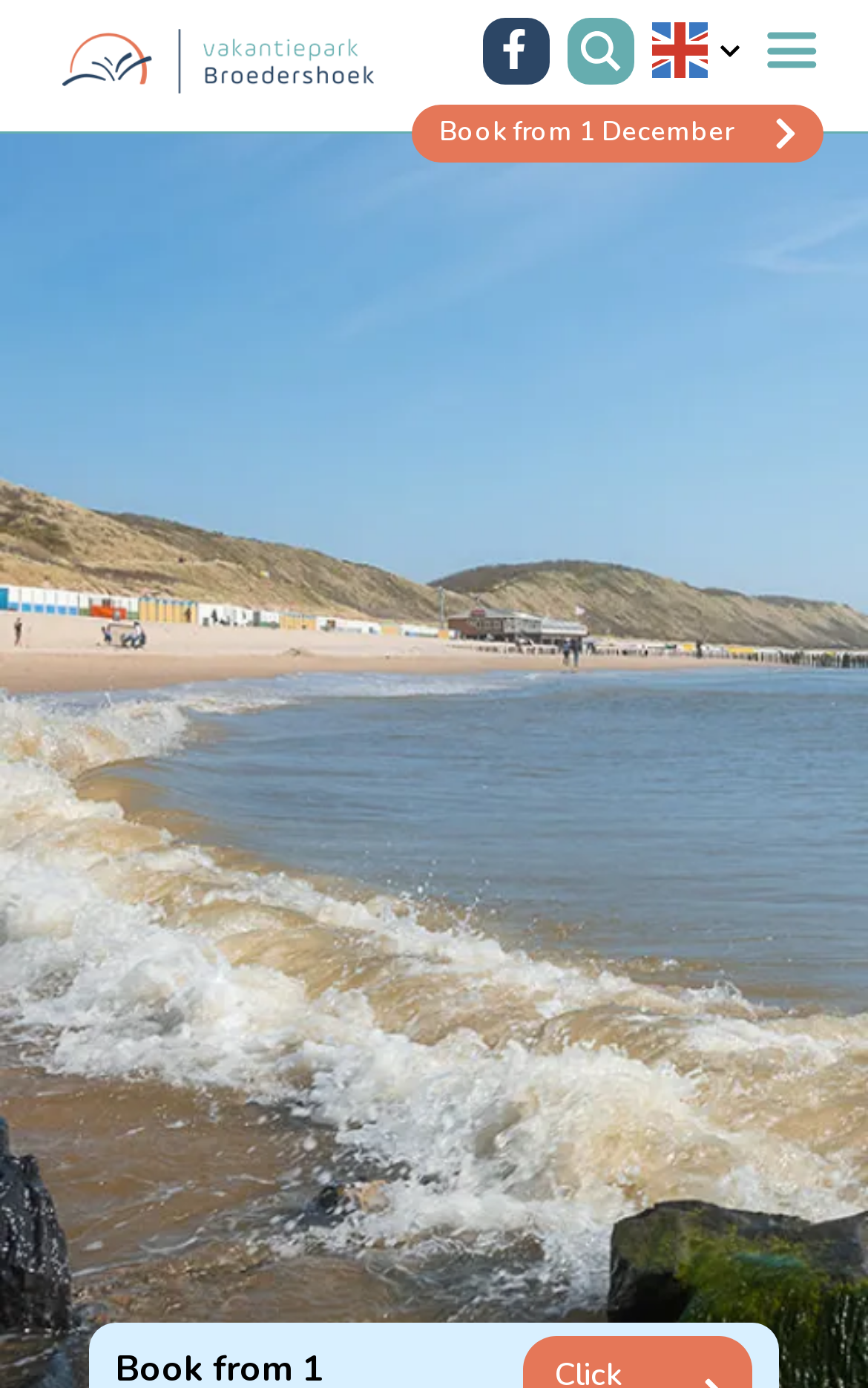Generate a thorough explanation of the webpage's elements.

The webpage is about renting a cottage by the sea in Broedershoek. At the top left, there is a link to return to the homepage, accompanied by a small English flag icon. Below this, there is a prominent call-to-action link to book a cottage from December 1st, taking up a significant portion of the top section. 

To the right of the booking link, there is a small, unidentified icon. Further to the right, there is a language selection section, featuring a flag icon labeled "Taalkeuze (en)" and two language options: "Nederlands (nl-NL)" and "Duits (de)", each accompanied by its respective flag icon.